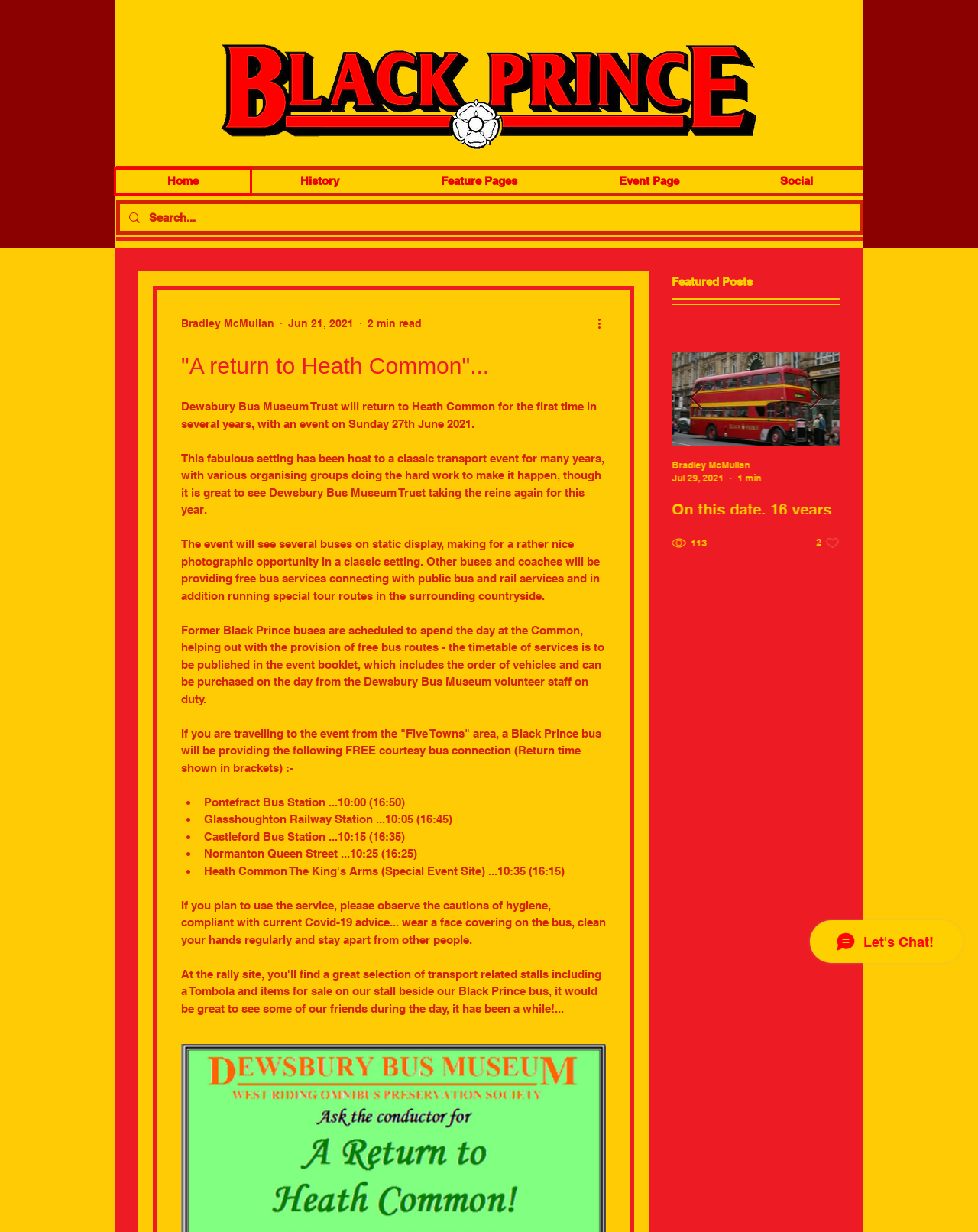Take a look at the provided webpage screenshot featuring a red bounding box around an element. Select the most appropriate webpage description for the page that loads after clicking on the element inside the red bounding box. Here are the candidates:
A. Feature Pages | blackprincebuses
B. 441 | blackprincebuses
C. History | blackprincebuses
D. Social | blackprincebuses
E. Event Page | blackprincebuses
F. Home | blackprincebuses
G. A look back at Black Prince buses through 2020 ...
H. Event

F